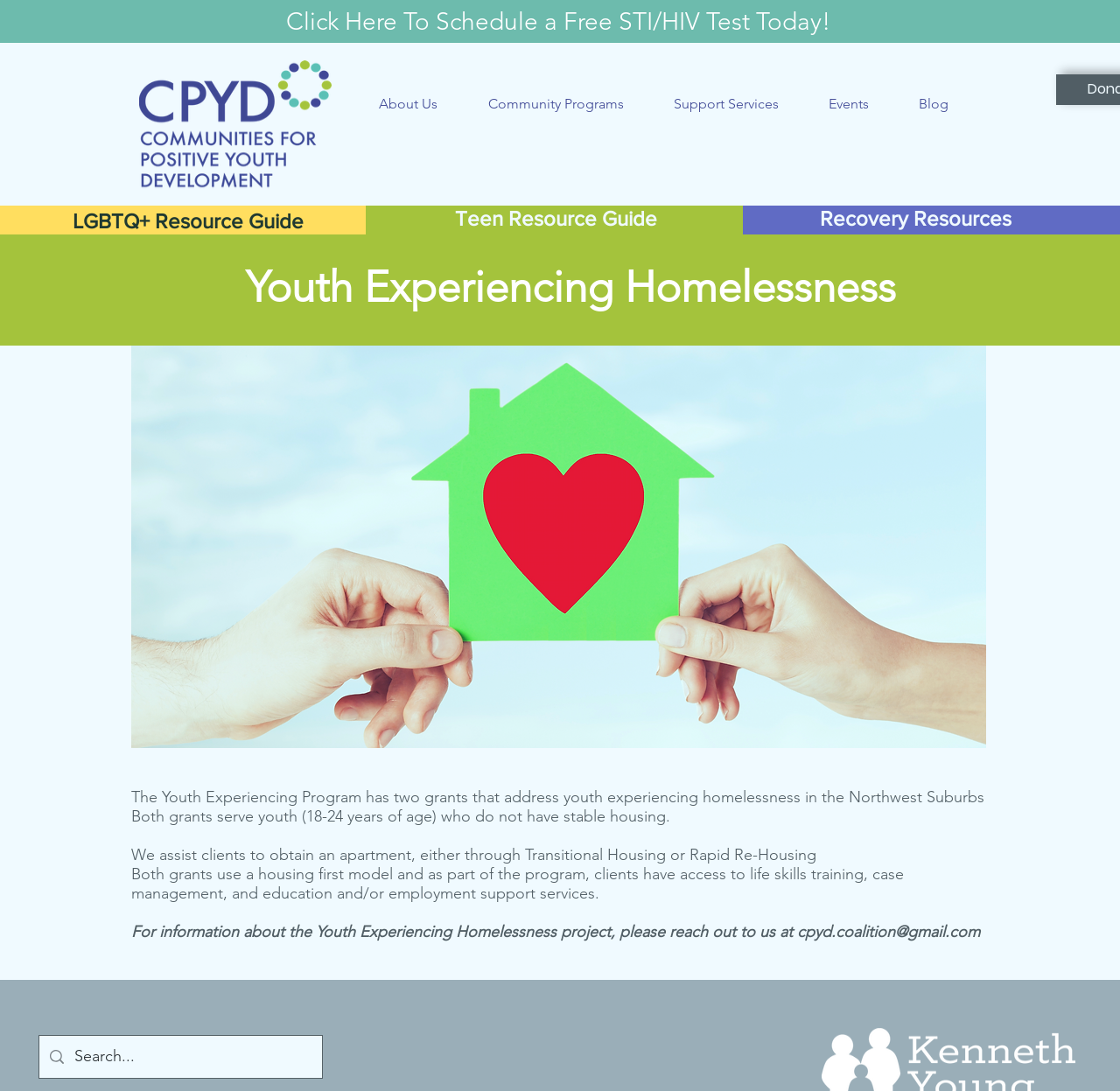Pinpoint the bounding box coordinates of the clickable element needed to complete the instruction: "Learn about the Youth Experiencing Homelessness program". The coordinates should be provided as four float numbers between 0 and 1: [left, top, right, bottom].

[0.173, 0.24, 0.845, 0.287]